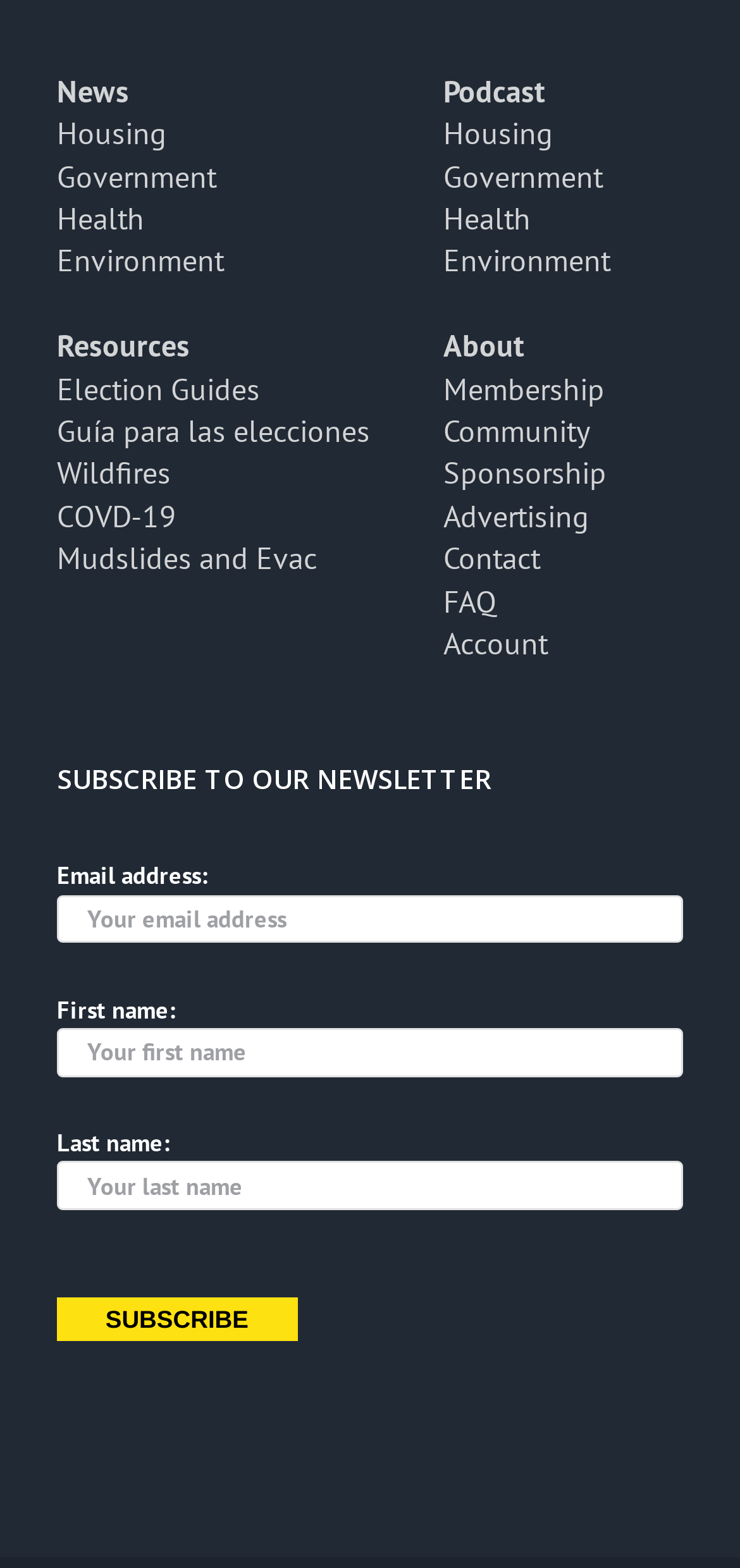Give a concise answer of one word or phrase to the question: 
What is the last link in the right column?

Account